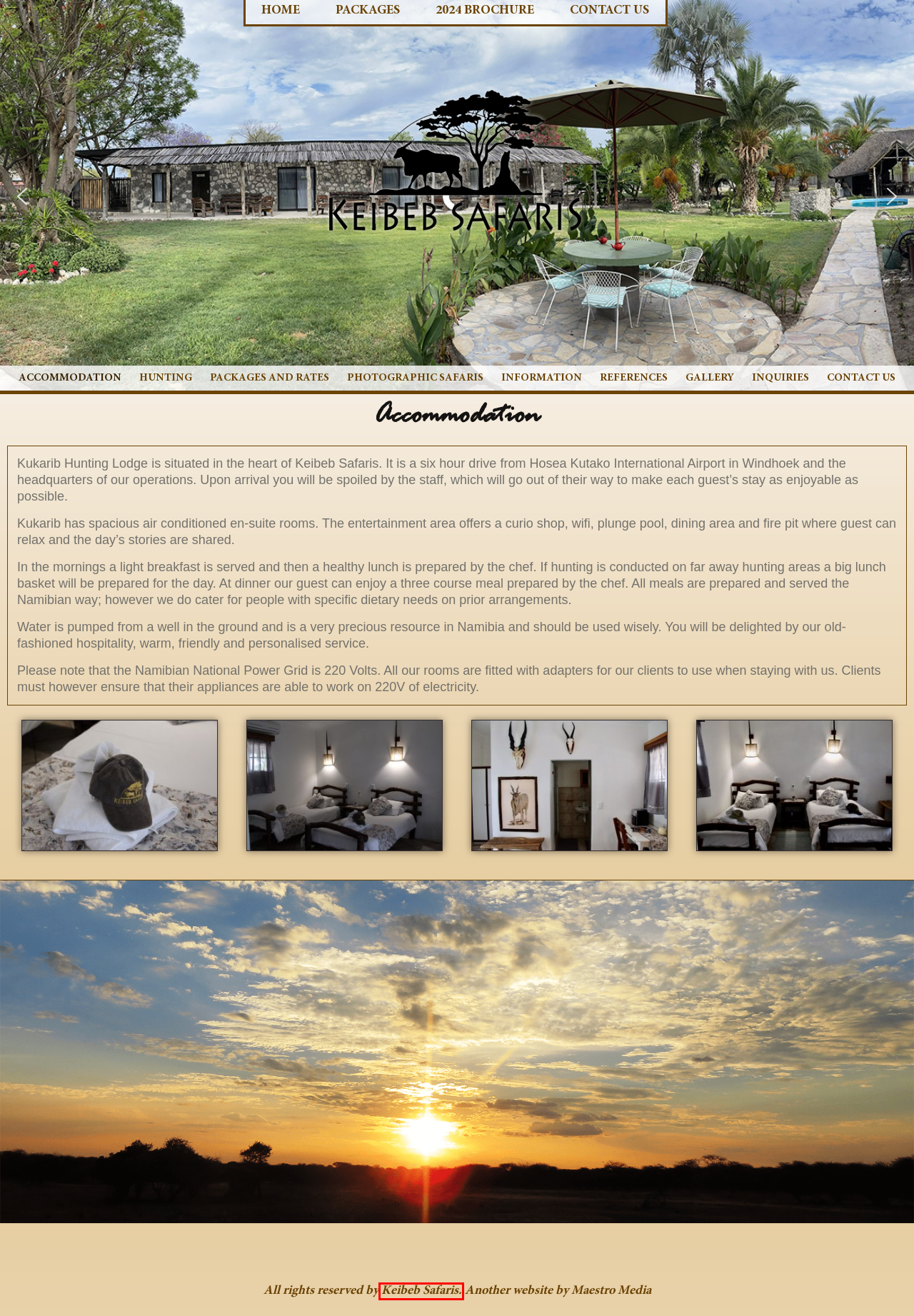Examine the screenshot of a webpage with a red bounding box around a UI element. Your task is to identify the webpage description that best corresponds to the new webpage after clicking the specified element. The given options are:
A. REFERENCES – Keibeb Game Ranch – a wildlife ranch in Namibia, dedicated to trophy hunting
B. Maestro Media - website designers in Namibia, Windhoek, Swakopmund, Walvis Bay
C. Packages – Keibeb Game Ranch – a wildlife ranch in Namibia, dedicated to trophy hunting
D. Contact-us – Keibeb Game Ranch – a wildlife ranch in Namibia, dedicated to trophy hunting
E. Keibeb Safaris (Grootfontein, Namibia) Contact Details, number, address
F. Photographic safaris – Keibeb Game Ranch – a wildlife ranch in Namibia, dedicated to trophy hunting
G. Keibeb Game Ranch – a wildlife ranch in Namibia, dedicated to trophy hunting
H. Hunting – Keibeb Game Ranch – a wildlife ranch in Namibia, dedicated to trophy hunting

E